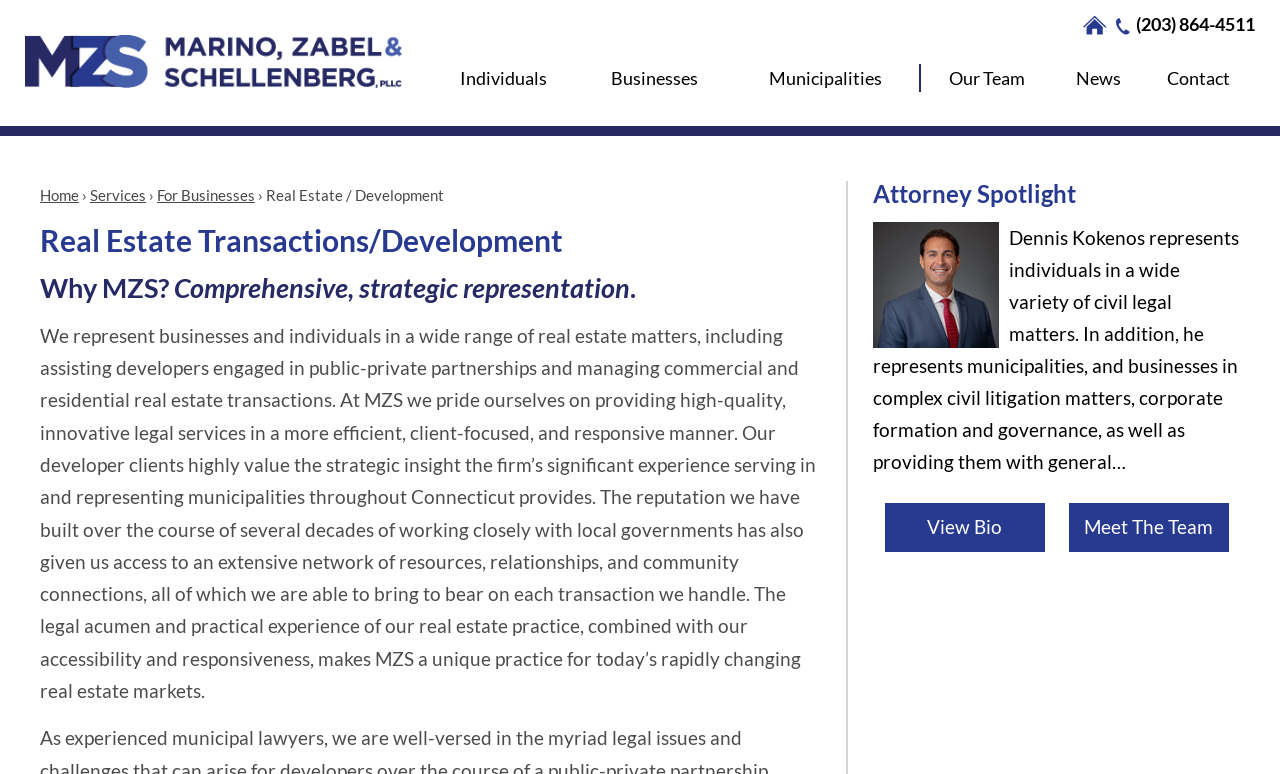Find and indicate the bounding box coordinates of the region you should select to follow the given instruction: "Learn more about Real Estate Transactions/Development".

[0.031, 0.29, 0.642, 0.333]